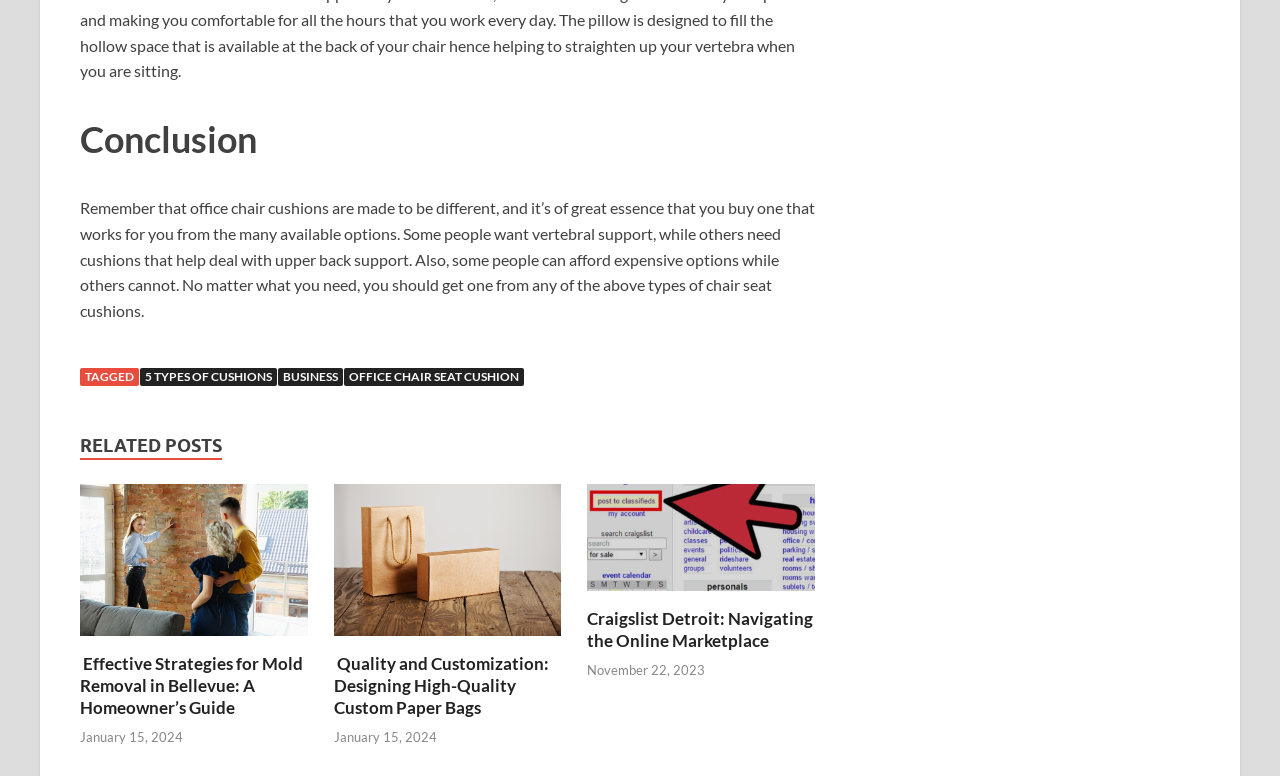Could you determine the bounding box coordinates of the clickable element to complete the instruction: "Explore 'Paper Bags'"? Provide the coordinates as four float numbers between 0 and 1, i.e., [left, top, right, bottom].

[0.261, 0.813, 0.439, 0.837]